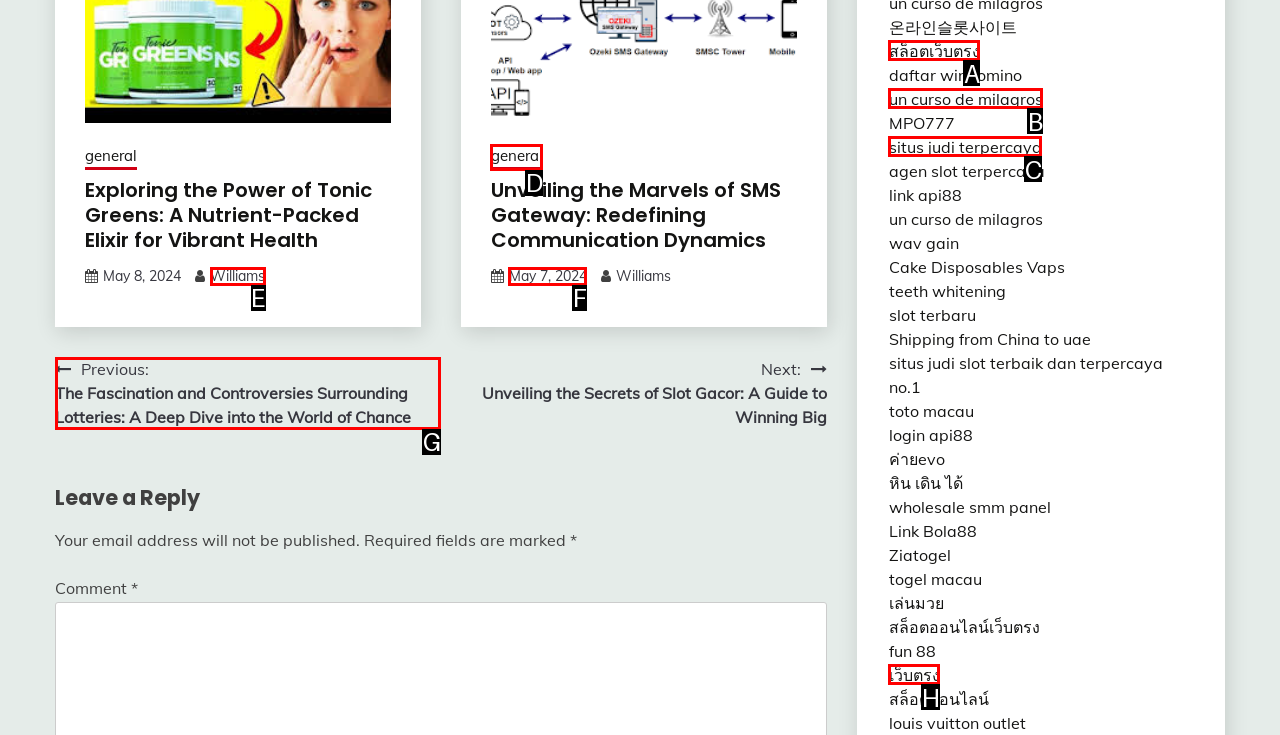Which HTML element matches the description: Williams the best? Answer directly with the letter of the chosen option.

E